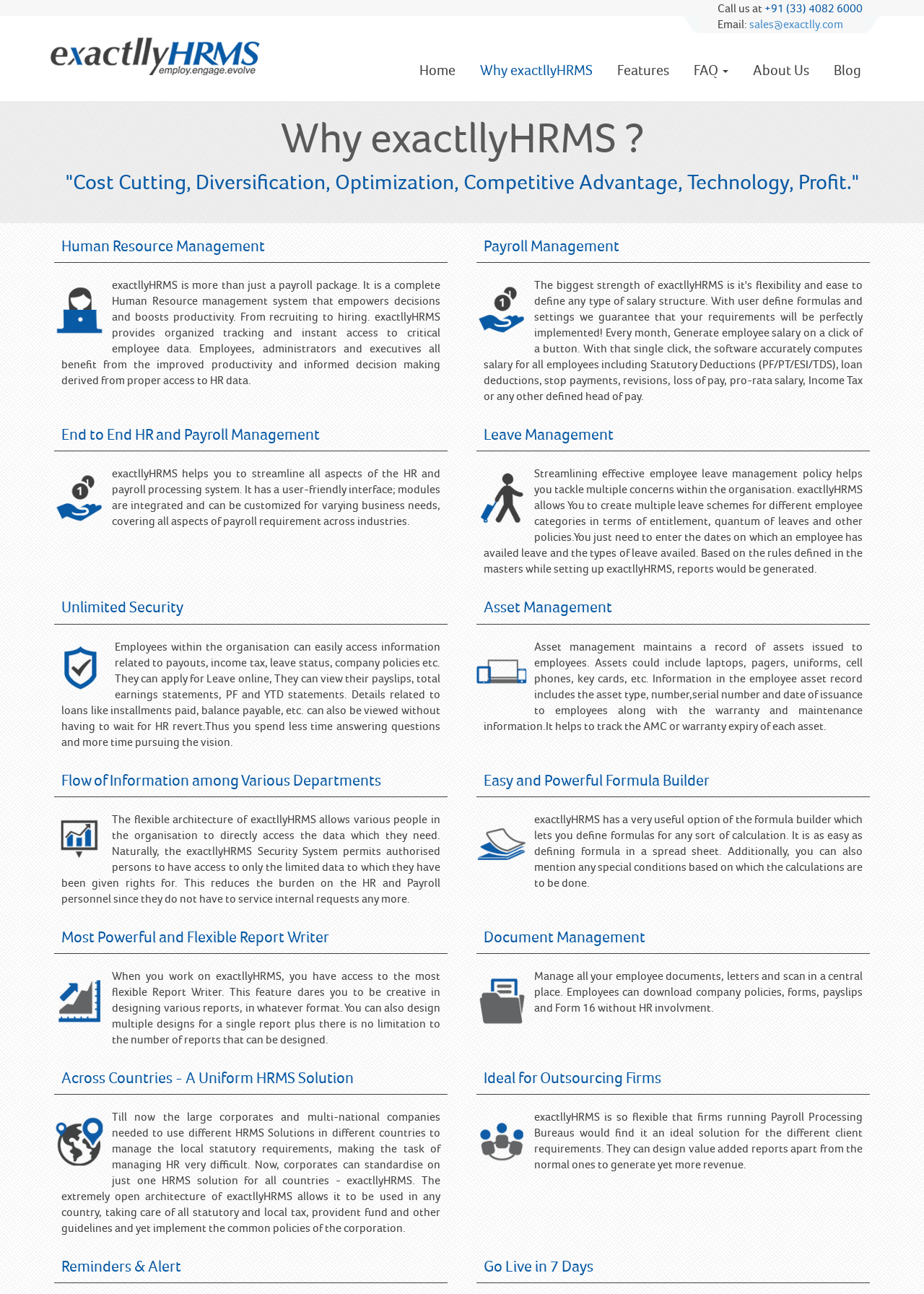What is the benefit of using exactllyHRMS for employee leave management?
Based on the image, provide your answer in one word or phrase.

Streamlining effective employee leave management policy